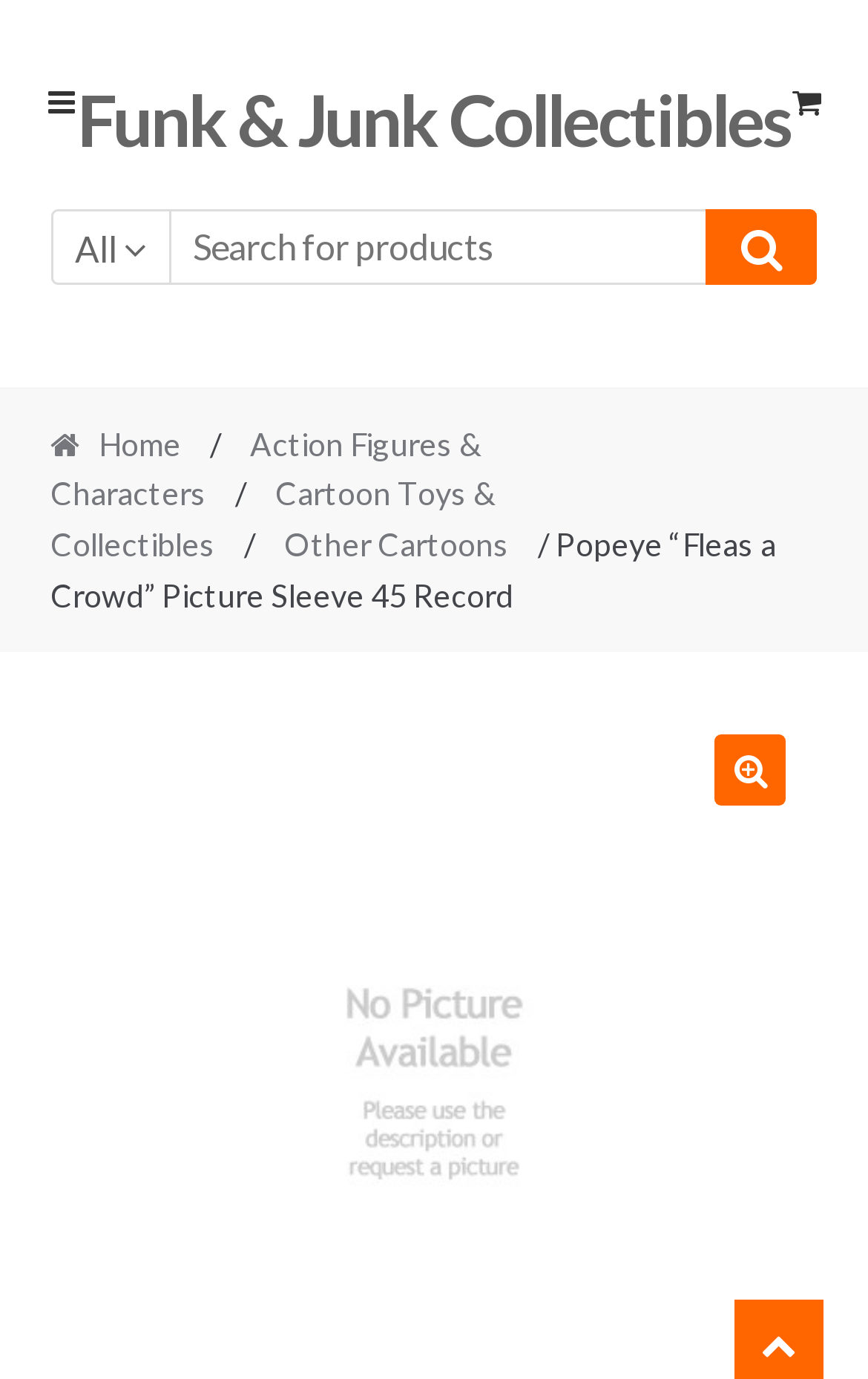Can you find and generate the webpage's heading?

Popeye “Fleas a Crowd” Picture Sleeve 45 Record